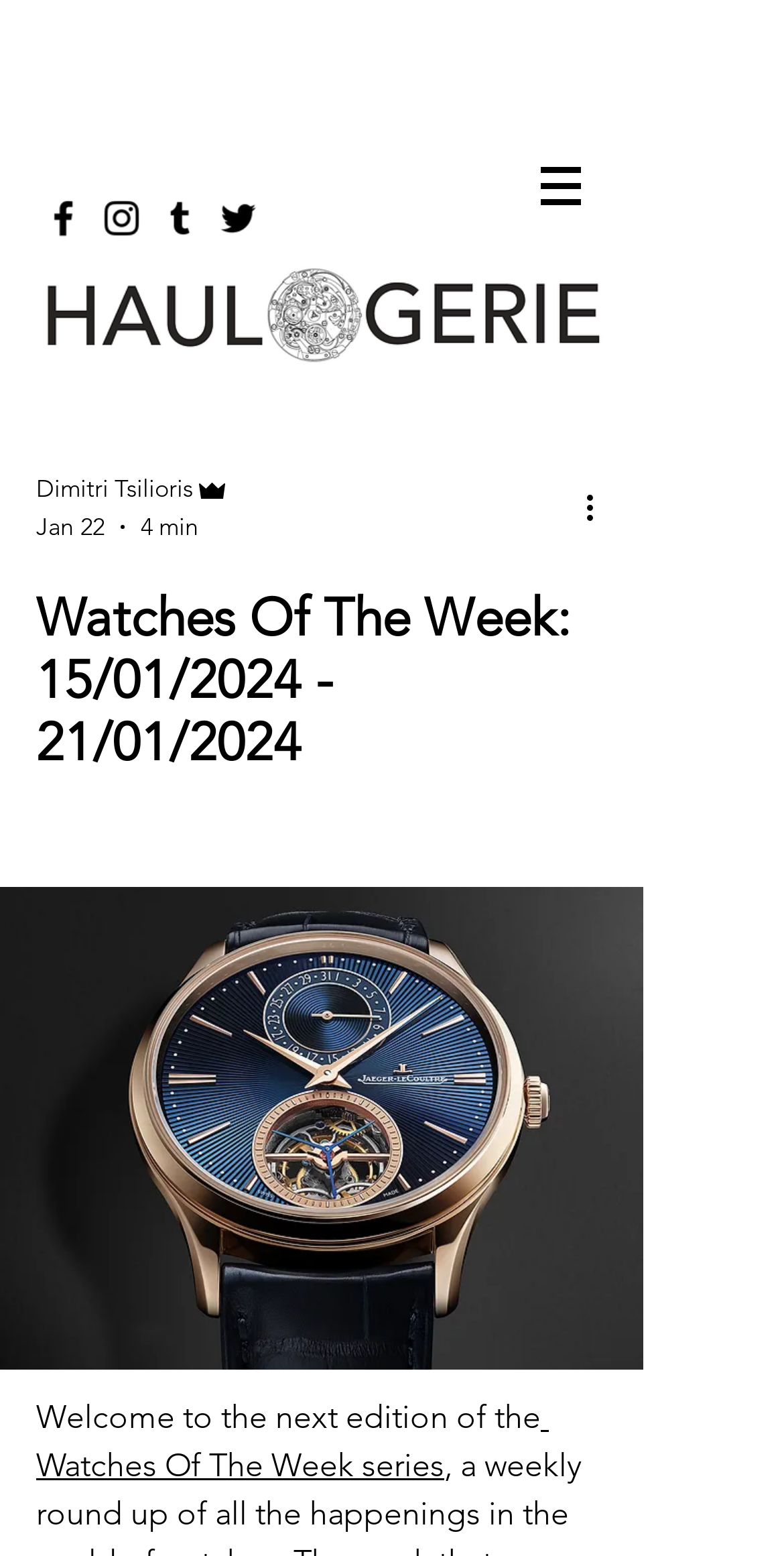Find the bounding box coordinates for the UI element that matches this description: "Watches Of The Week series".

[0.046, 0.898, 0.7, 0.953]